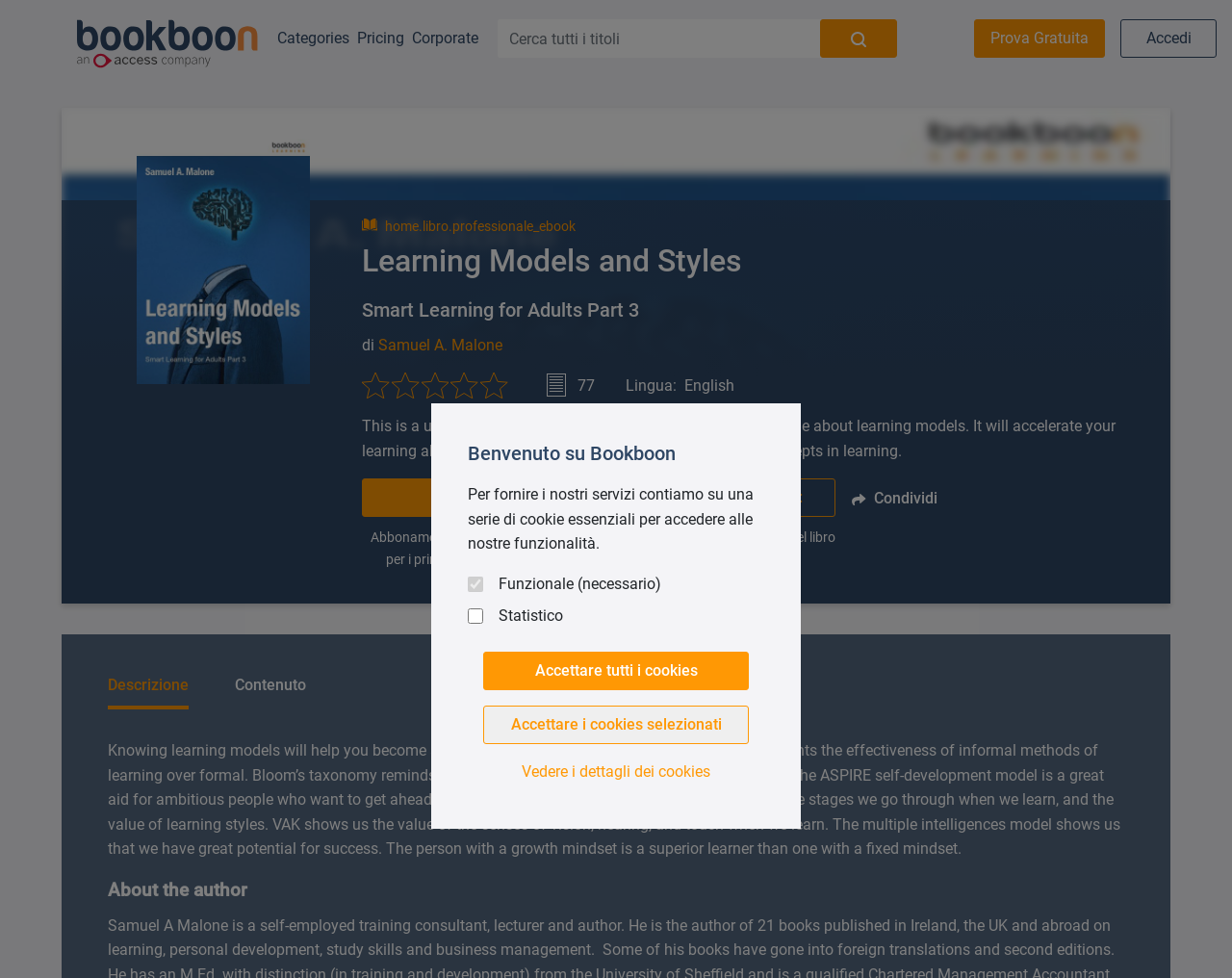Answer succinctly with a single word or phrase:
What is the author's name?

Samuel A. Malone